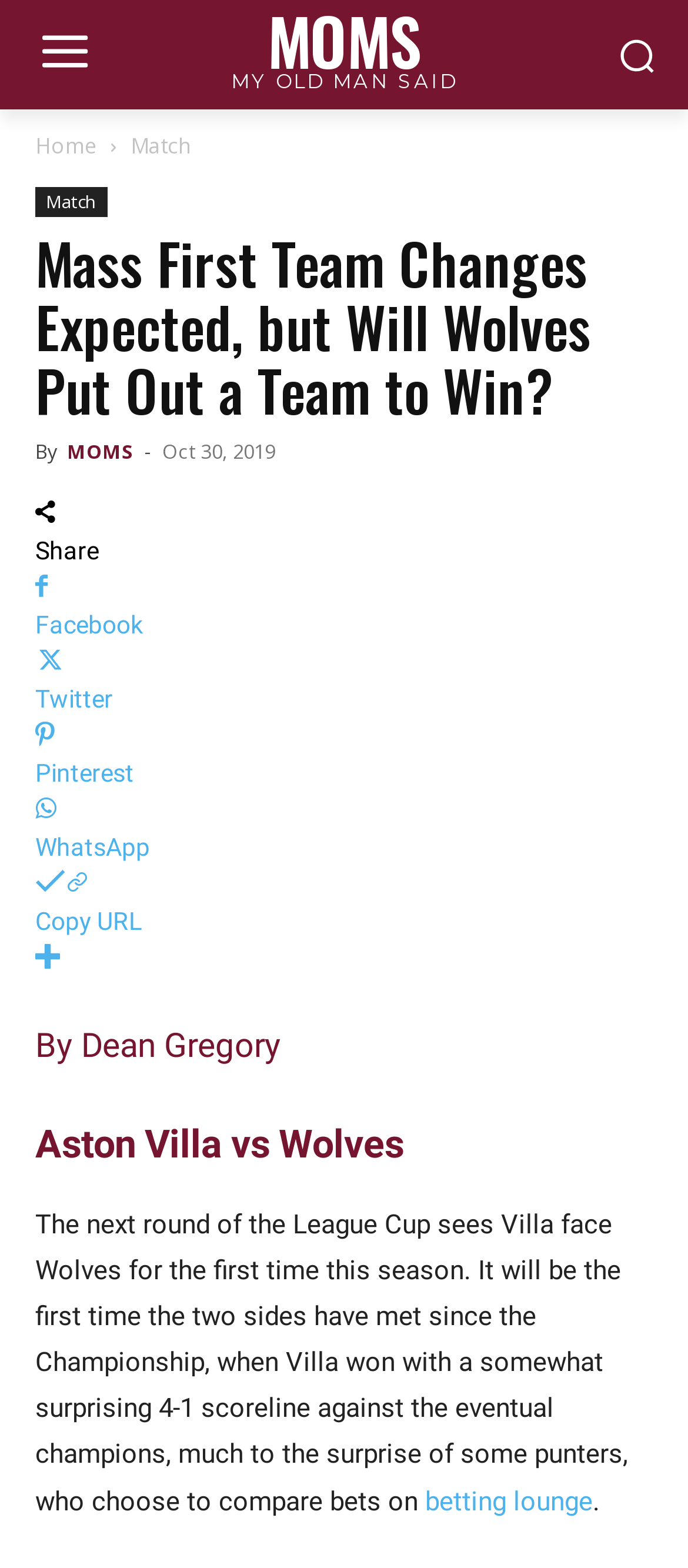Given the description "betting lounge", determine the bounding box of the corresponding UI element.

[0.618, 0.947, 0.862, 0.967]